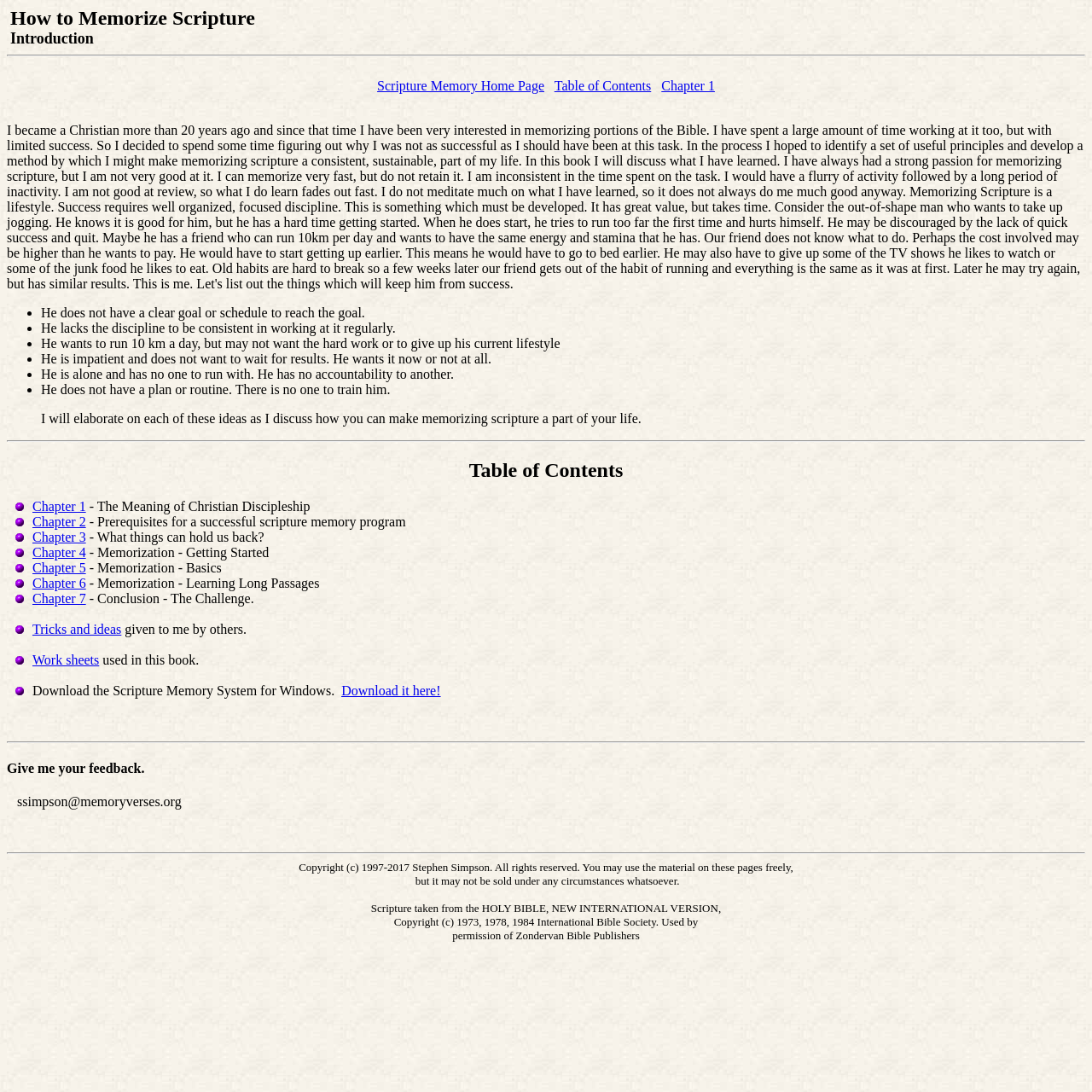Show me the bounding box coordinates of the clickable region to achieve the task as per the instruction: "Go to 'Chapter 1'".

[0.606, 0.072, 0.655, 0.085]